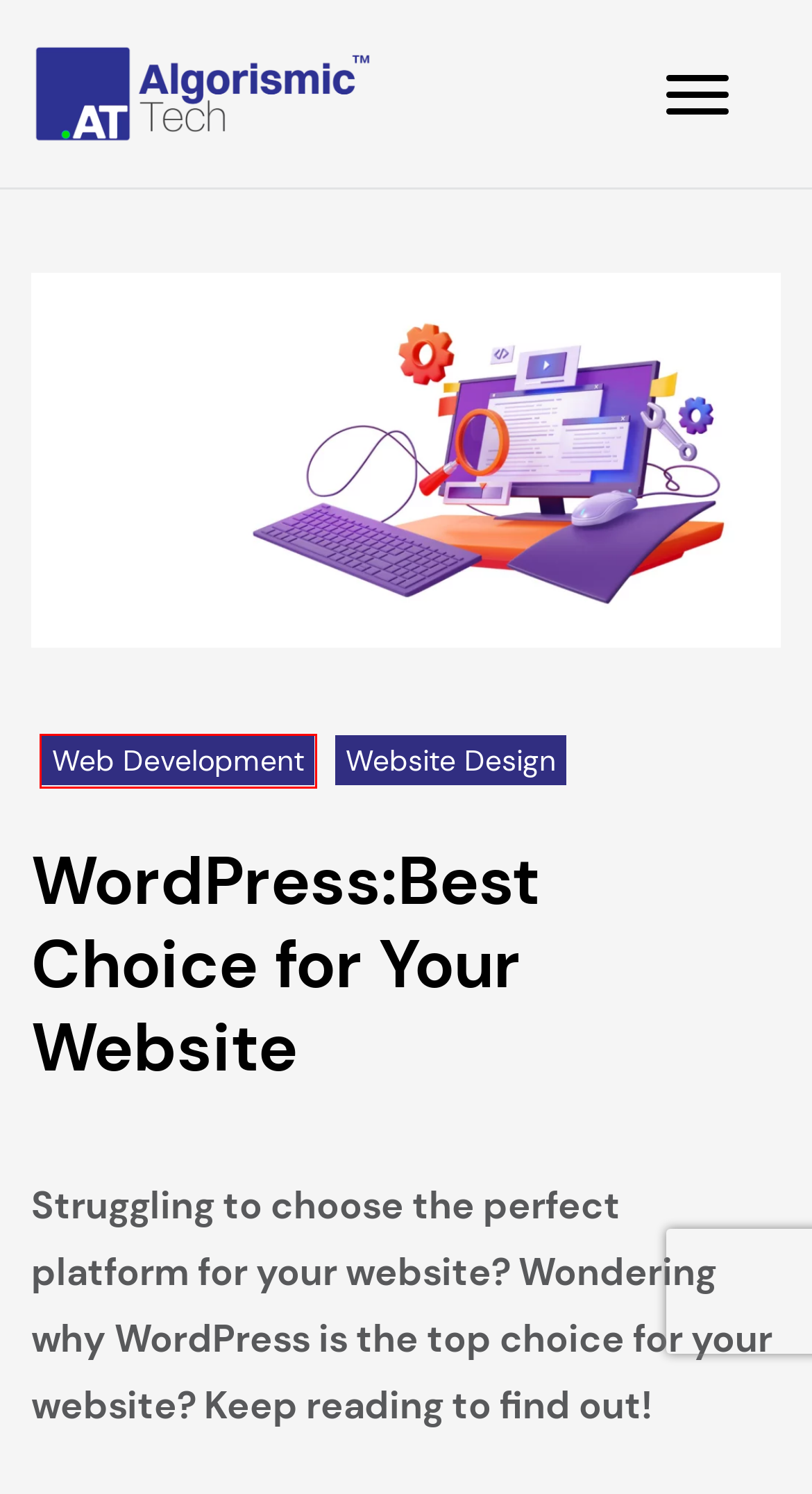You are provided with a screenshot of a webpage that includes a red rectangle bounding box. Please choose the most appropriate webpage description that matches the new webpage after clicking the element within the red bounding box. Here are the candidates:
A. Algorismic Tech Blog | Blogging Our Learnings Over!
B. Website Design Archives -
C. Value of User Experience in Web Development -
D. Search Engine Optimization Archives -
E. Digital Marketing Archives -
F. Web Development Archives -
G. Google Ads Management Services | Pay Per Click Agency
H. Google Ads Archives -

F